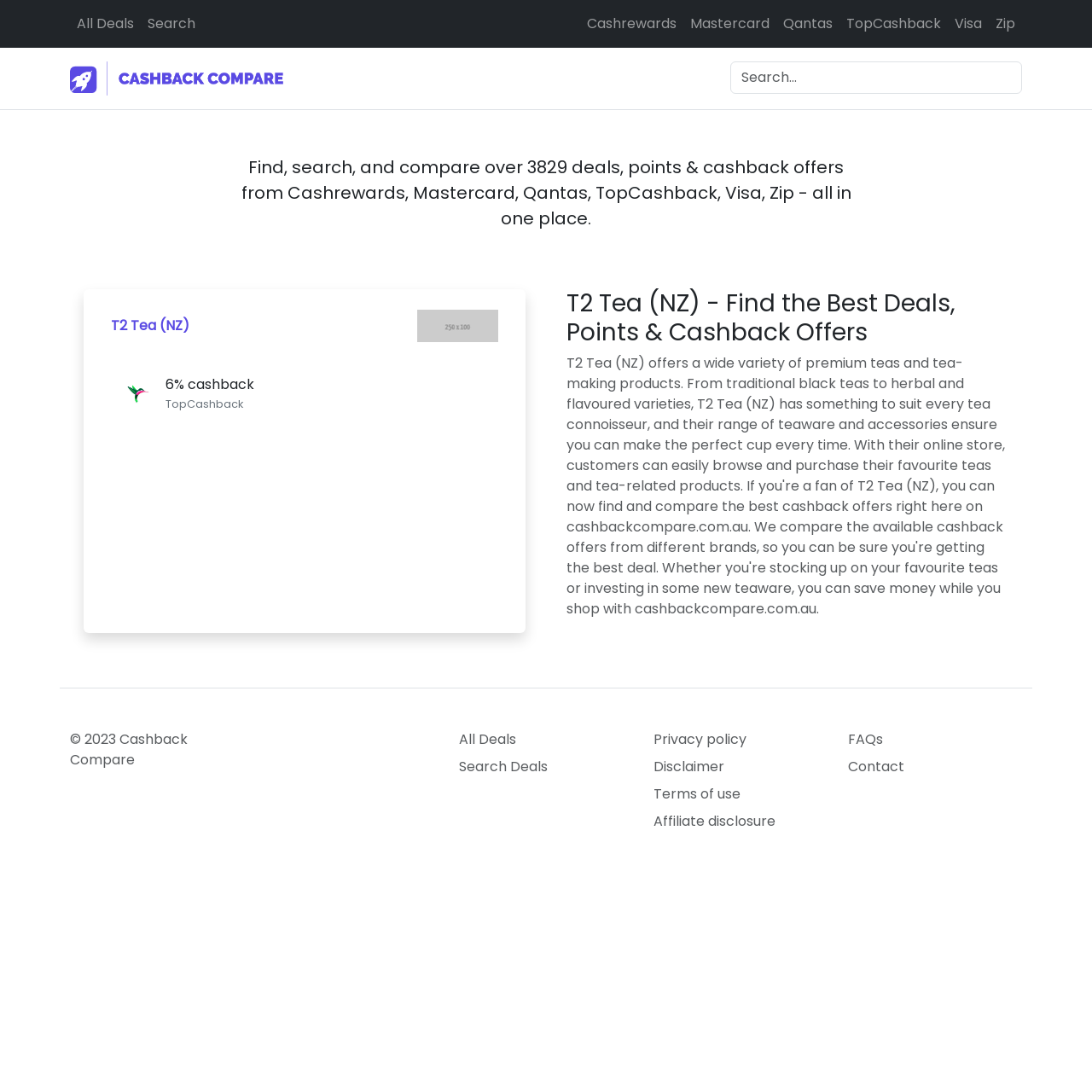Identify and provide the main heading of the webpage.

T2 Tea (NZ) - Find the Best Deals, Points & Cashback Offers